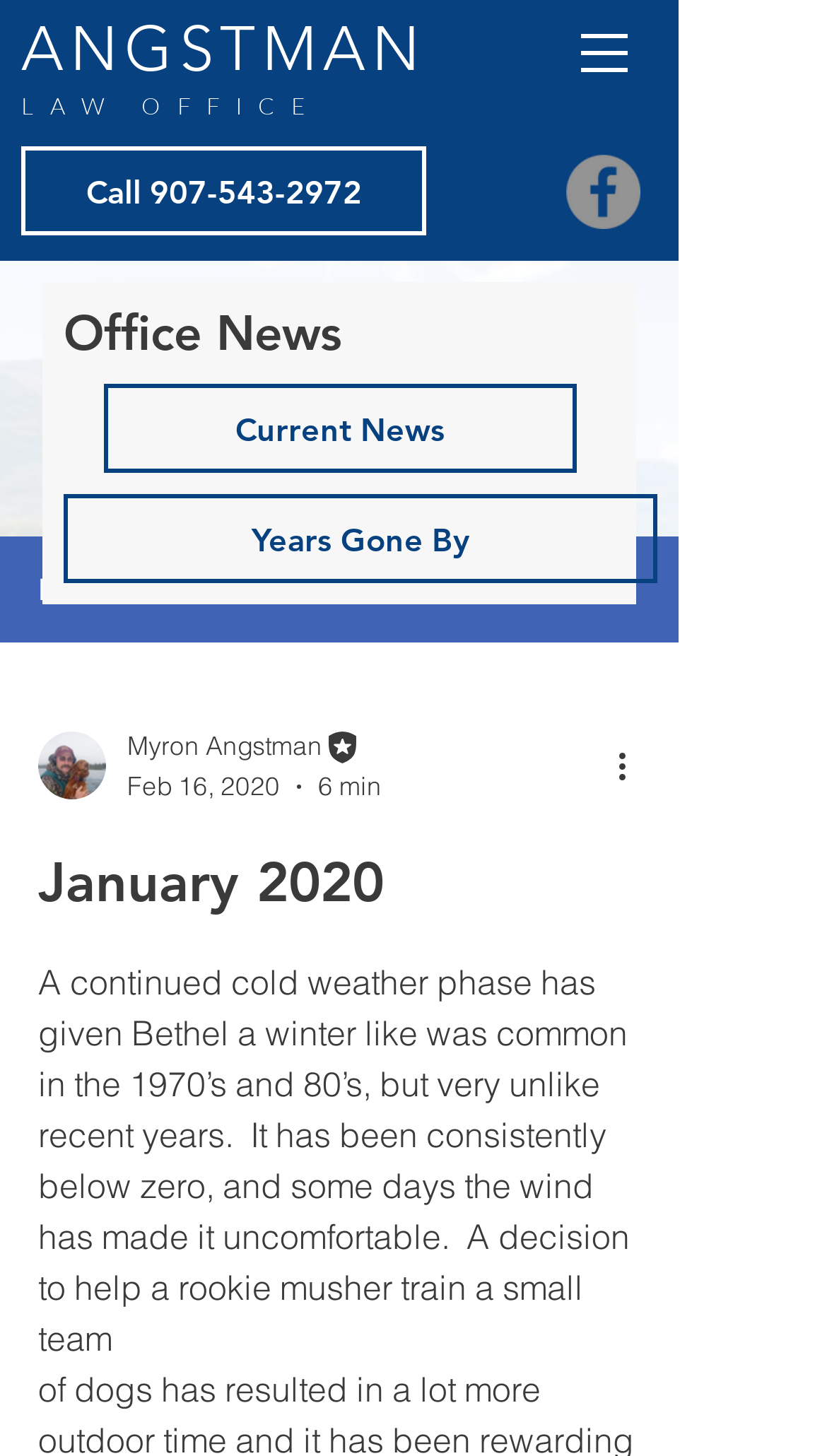Generate a comprehensive description of the contents of the webpage.

The webpage appears to be a blog or news article page, with a focus on winter weather in Bethel. At the top, there is a heading "ANGSTMAN" followed by a static text "LAW OFFICE". To the right of these elements, there is a navigation menu labeled "Site" with a dropdown button and an image.

Below the navigation menu, there is a call-to-action link "Call 907-543-2972" and a social media bar with a Facebook link and an image. The social media bar is positioned near the top-right corner of the page.

The main content of the page is a blog post or article, which starts with a heading "January 2020" and a static text describing the cold weather in Bethel. The article text is positioned below the social media bar and spans most of the page width. The text describes the winter weather in Bethel, mentioning temperatures below zero and windy days.

To the left of the article text, there is a section with the author's information, including a writer's picture, the author's name "Myron Angstman", and their title "Editor". There is also a timestamp "Feb 16, 2020" and a reading time "6 min" in this section.

Below the author's information, there is a button "More actions" with an image, and a heading "January 2020" that appears to be a duplicate of the one above. There are also links to other articles or sections, including "Years Gone By", "Office News", and "Current News", which are positioned below the main article text.

Overall, the webpage has a simple layout with a focus on the main article content, and includes various elements such as navigation, social media links, and author information.